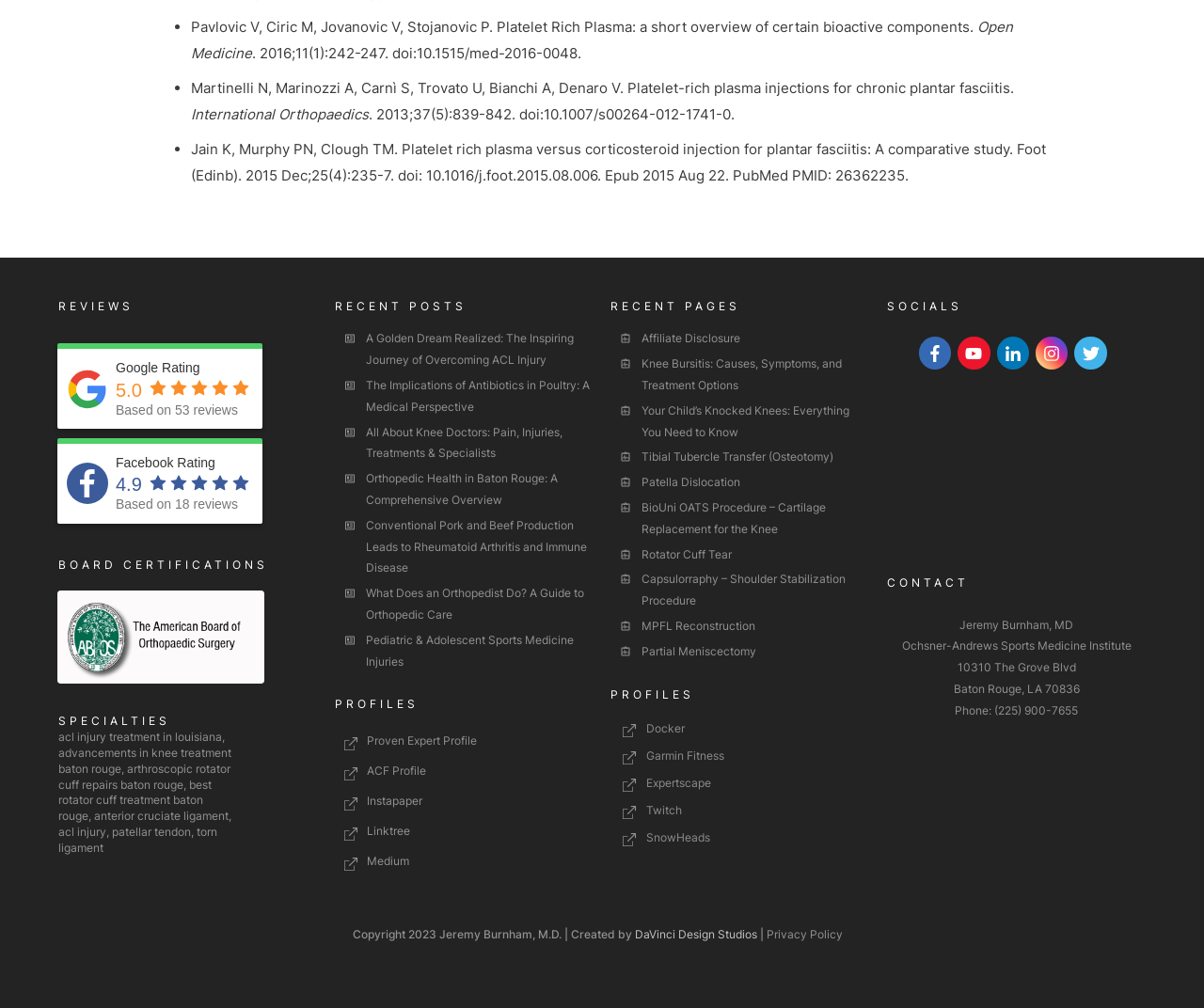Please specify the bounding box coordinates in the format (top-left x, top-left y, bottom-right x, bottom-right y), with values ranging from 0 to 1. Identify the bounding box for the UI component described as follows: Tibial Tubercle Transfer (Osteotomy)

[0.533, 0.444, 0.692, 0.465]